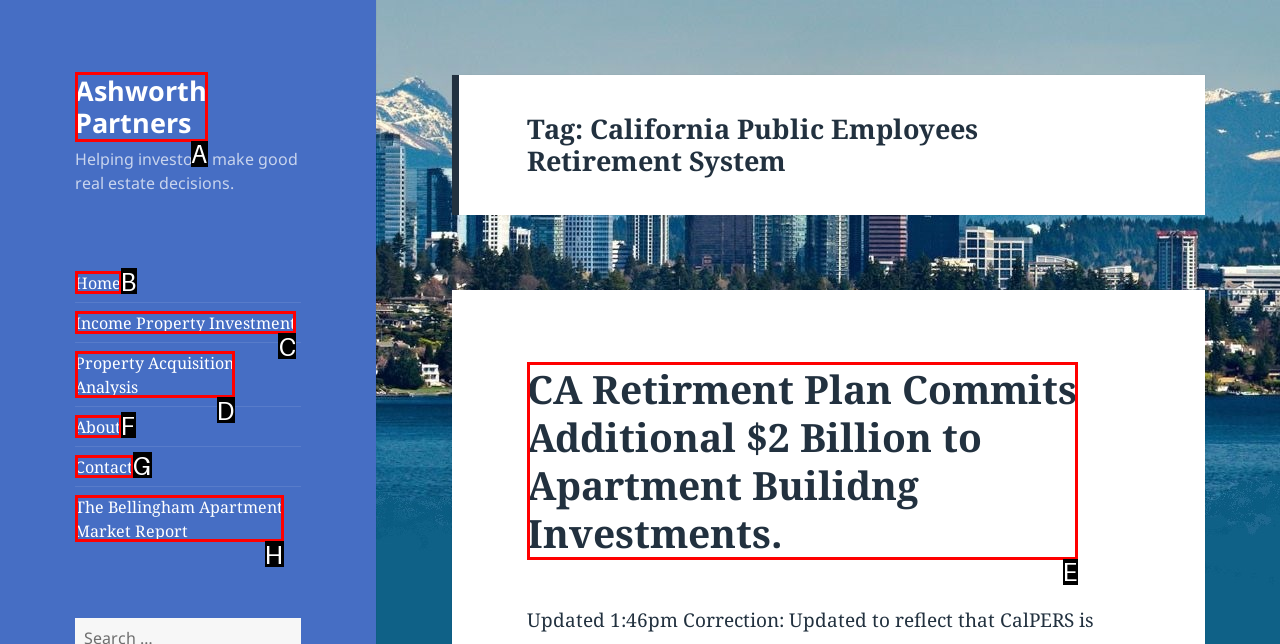Which lettered option should be clicked to perform the following task: Read about 'Income Property Investment'
Respond with the letter of the appropriate option.

C